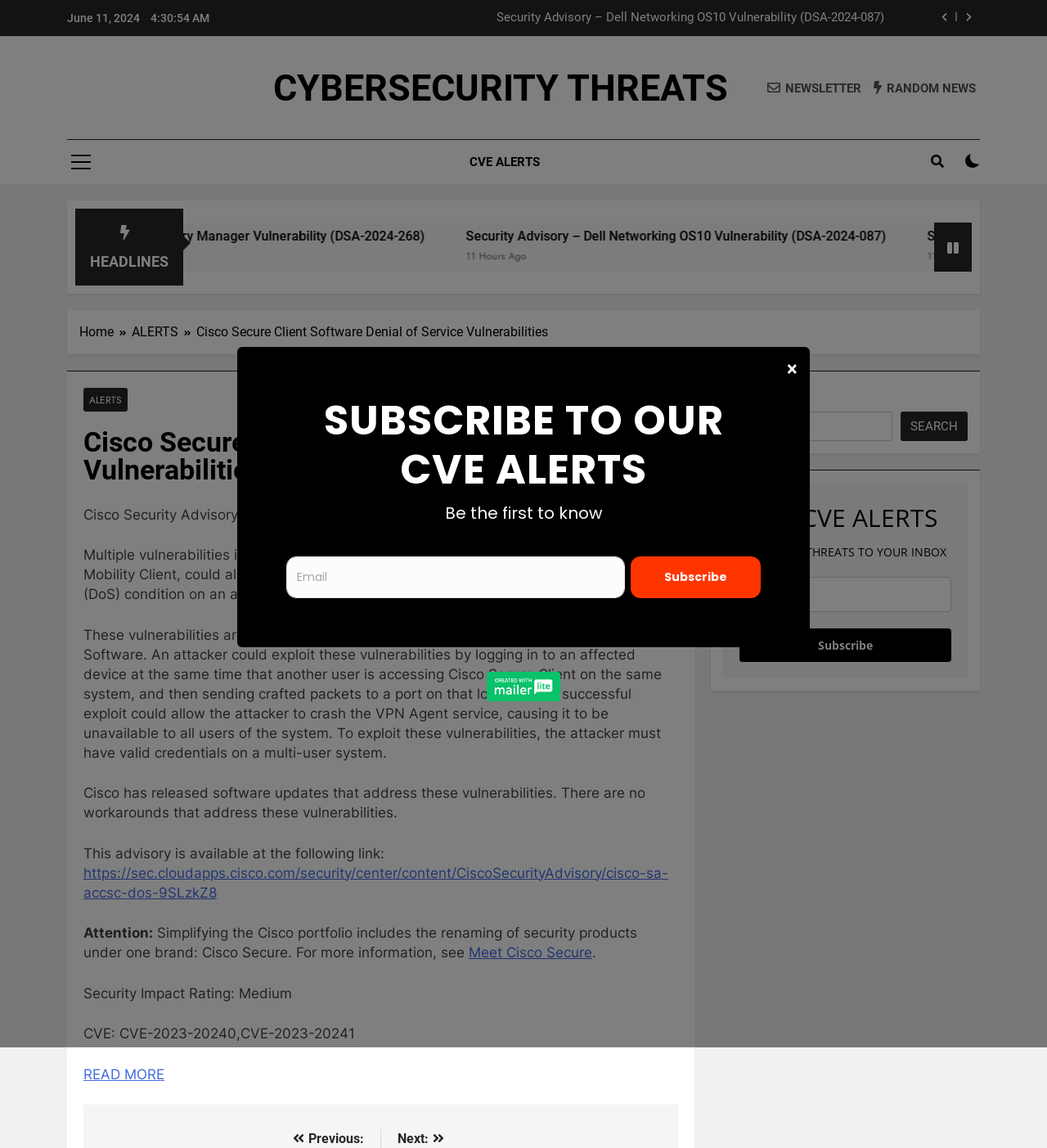Determine the bounding box for the described UI element: "Axelson Cremation Guarantee".

None